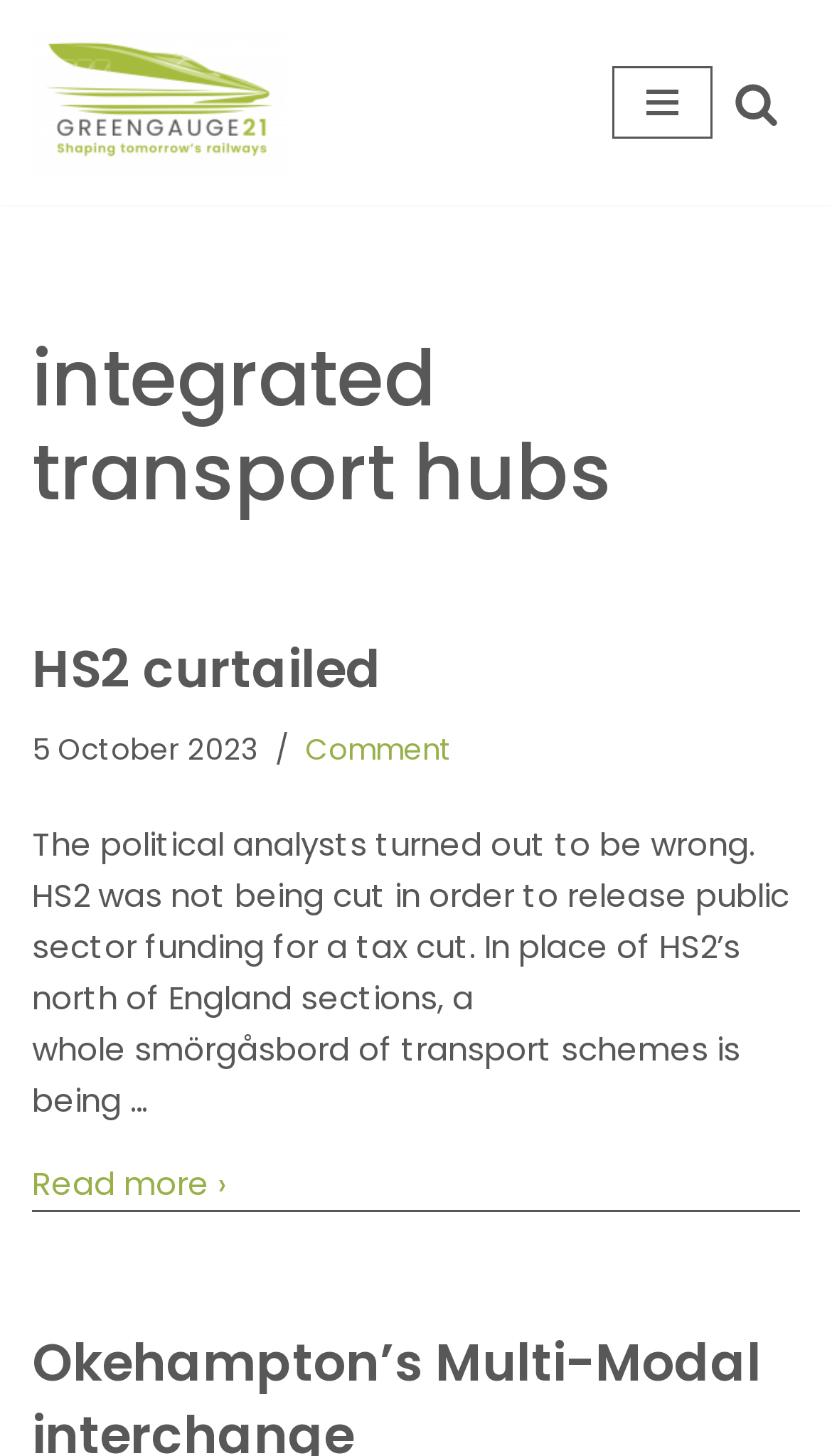Identify and provide the title of the webpage.

integrated transport hubs